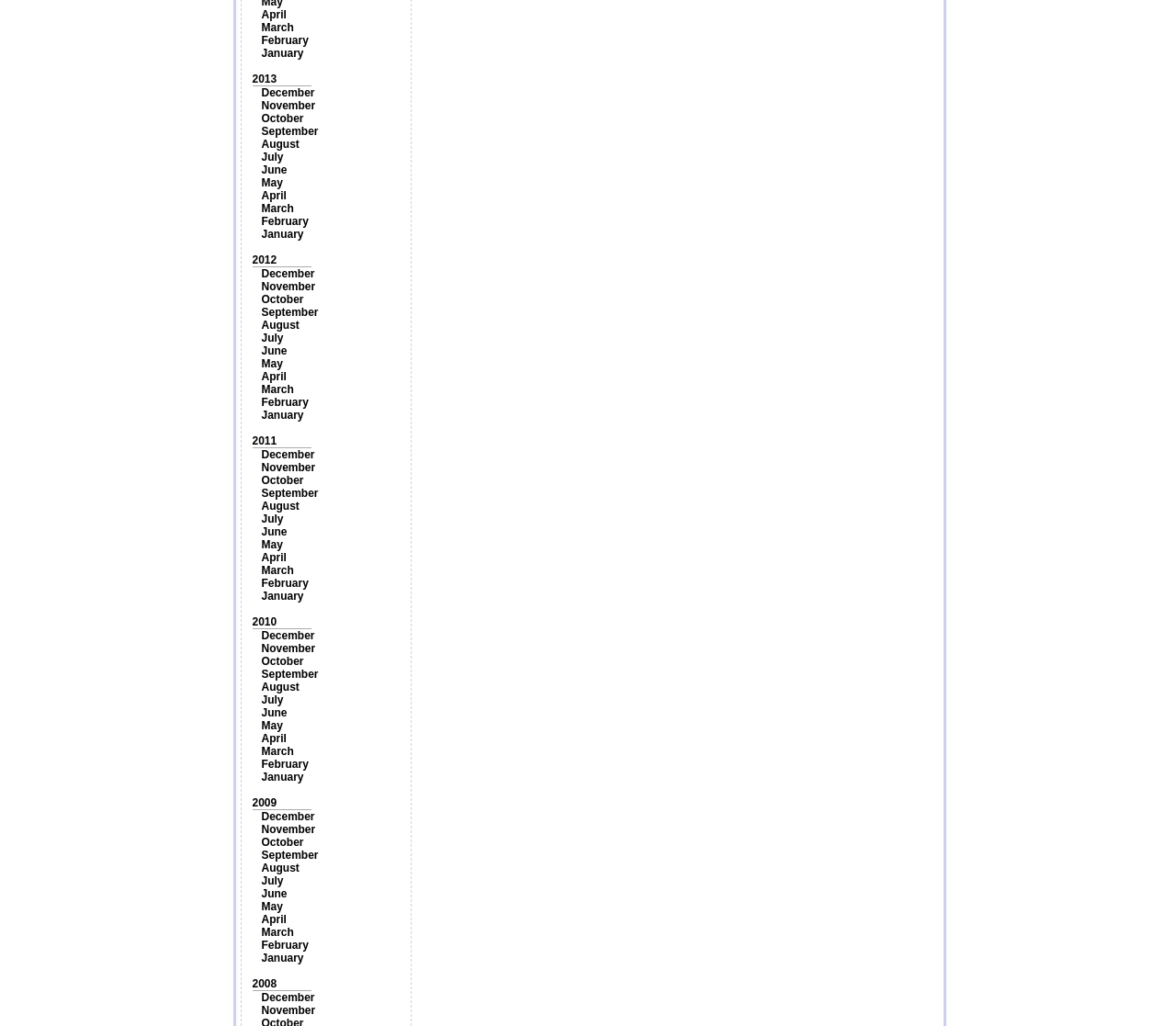What is the earliest year listed?
Refer to the image and provide a one-word or short phrase answer.

2008